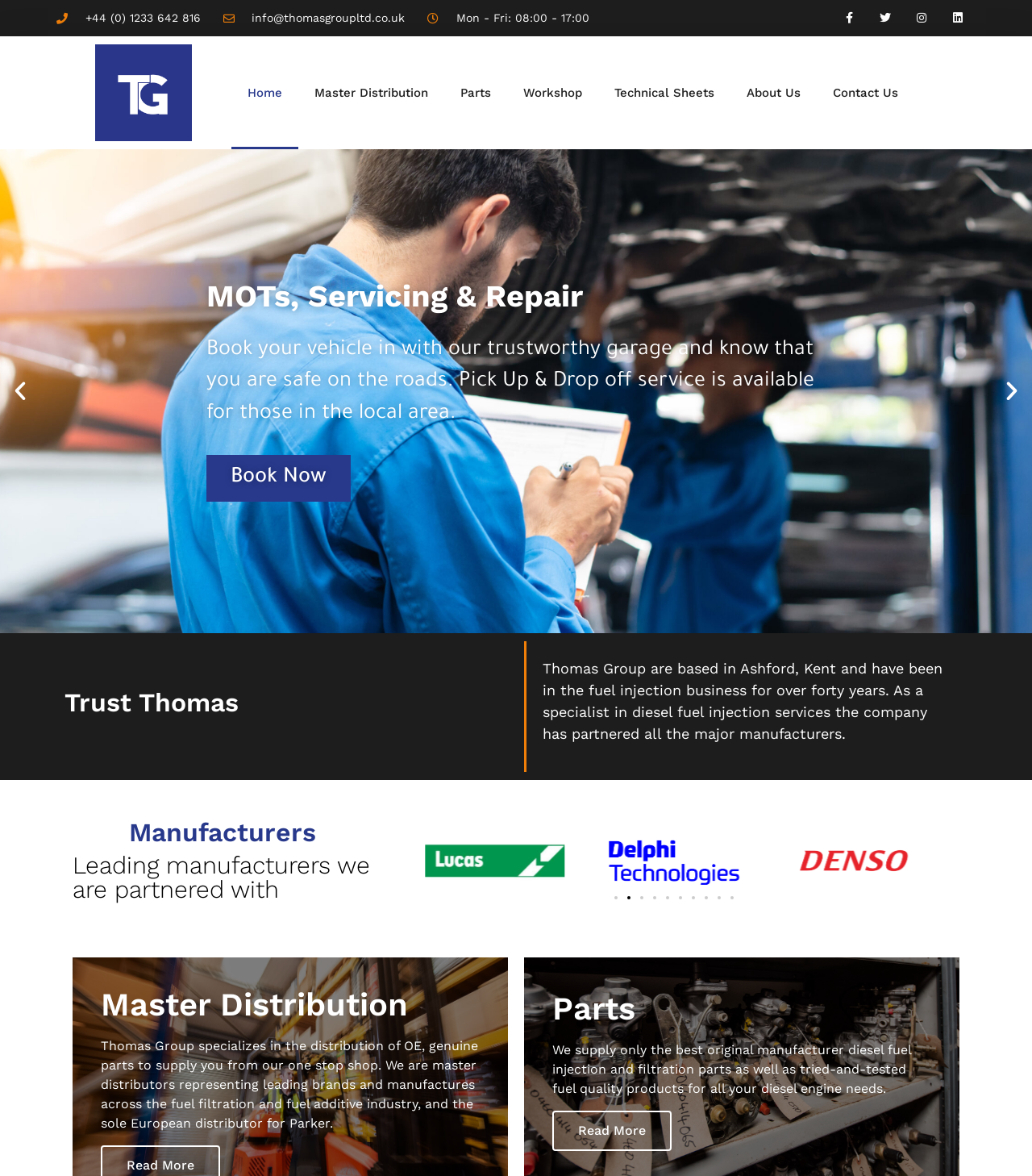Please give a one-word or short phrase response to the following question: 
What is the purpose of the 'Book Now' button?

To book a vehicle in for MOTs, Servicing & Repair